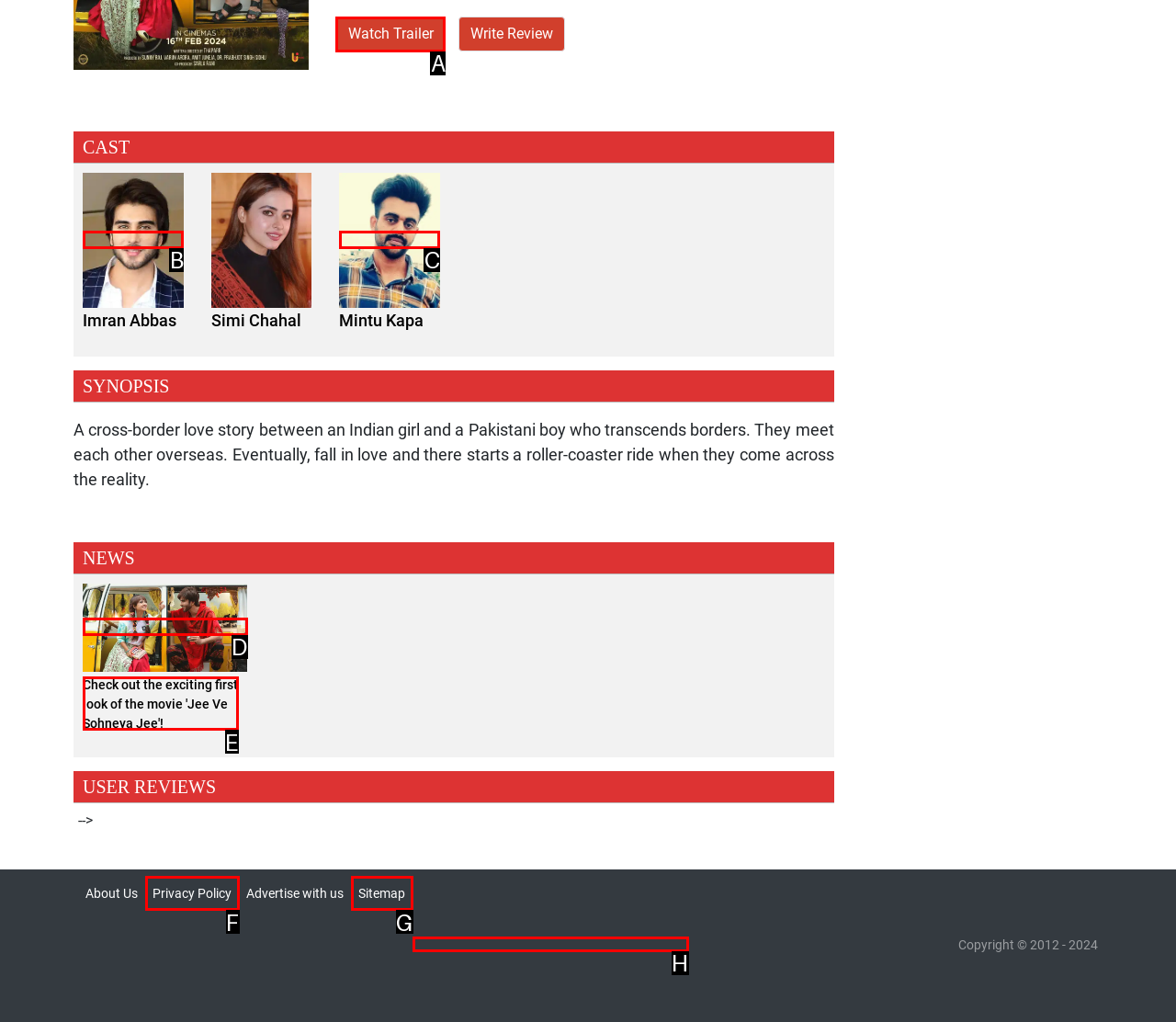Using the provided description: parent_node: Imran Abbas, select the most fitting option and return its letter directly from the choices.

B